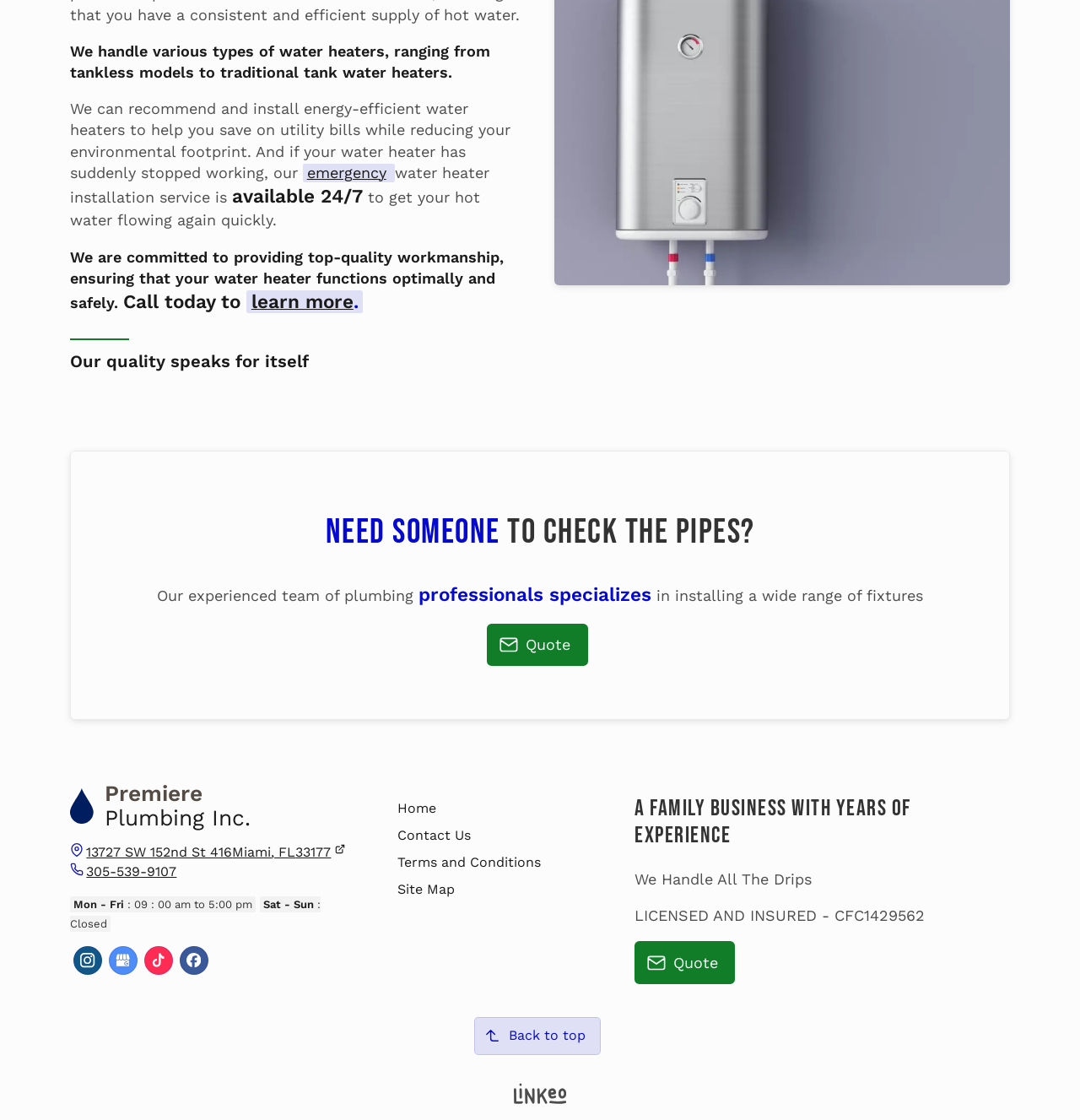What type of services does Premiere Plumbing Inc. offer?
Based on the image, provide a one-word or brief-phrase response.

Water heater installation and plumbing services